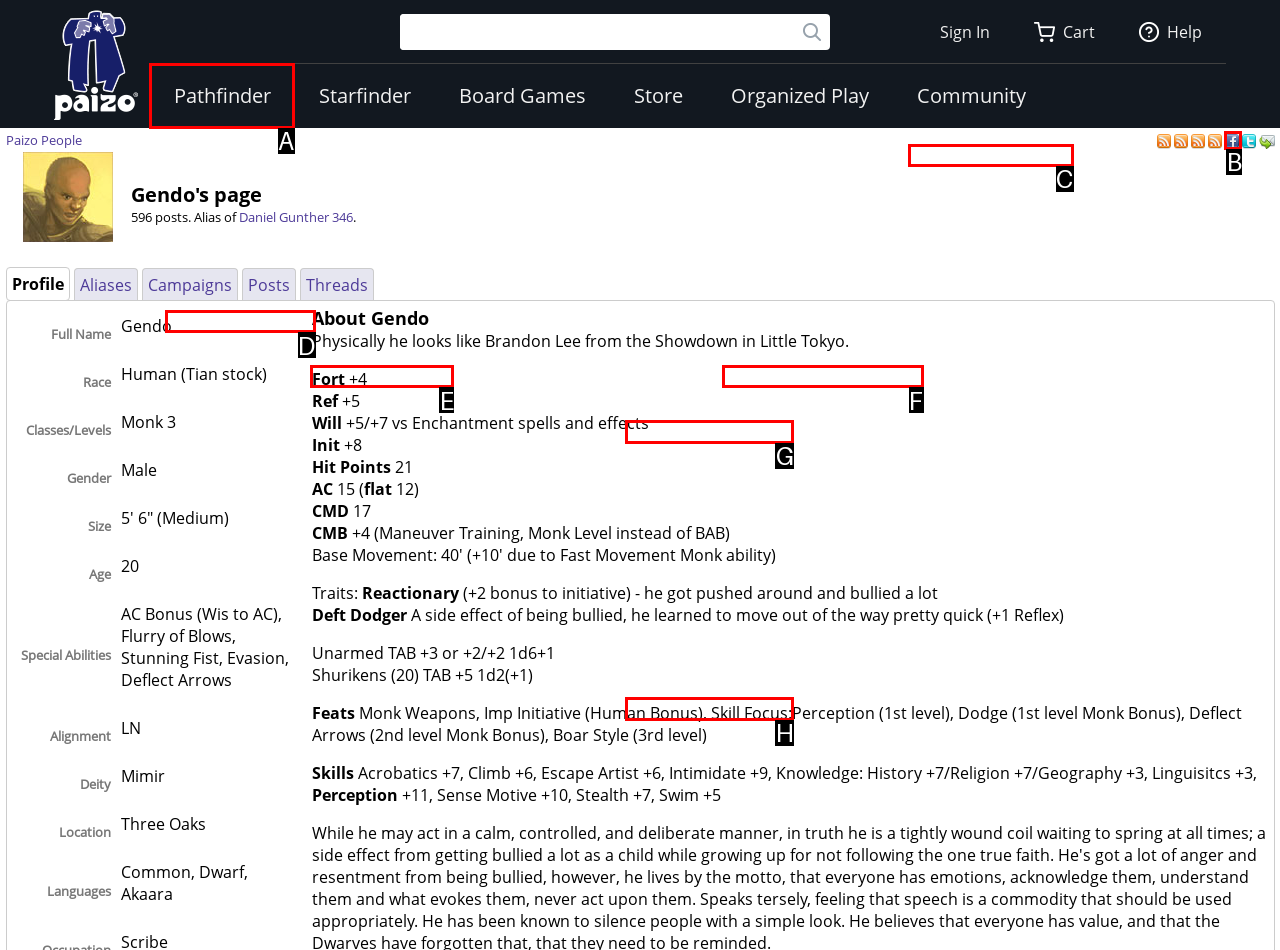Select the right option to accomplish this task: Follow DIY Home & Garden on Facebook. Reply with the letter corresponding to the correct UI element.

None